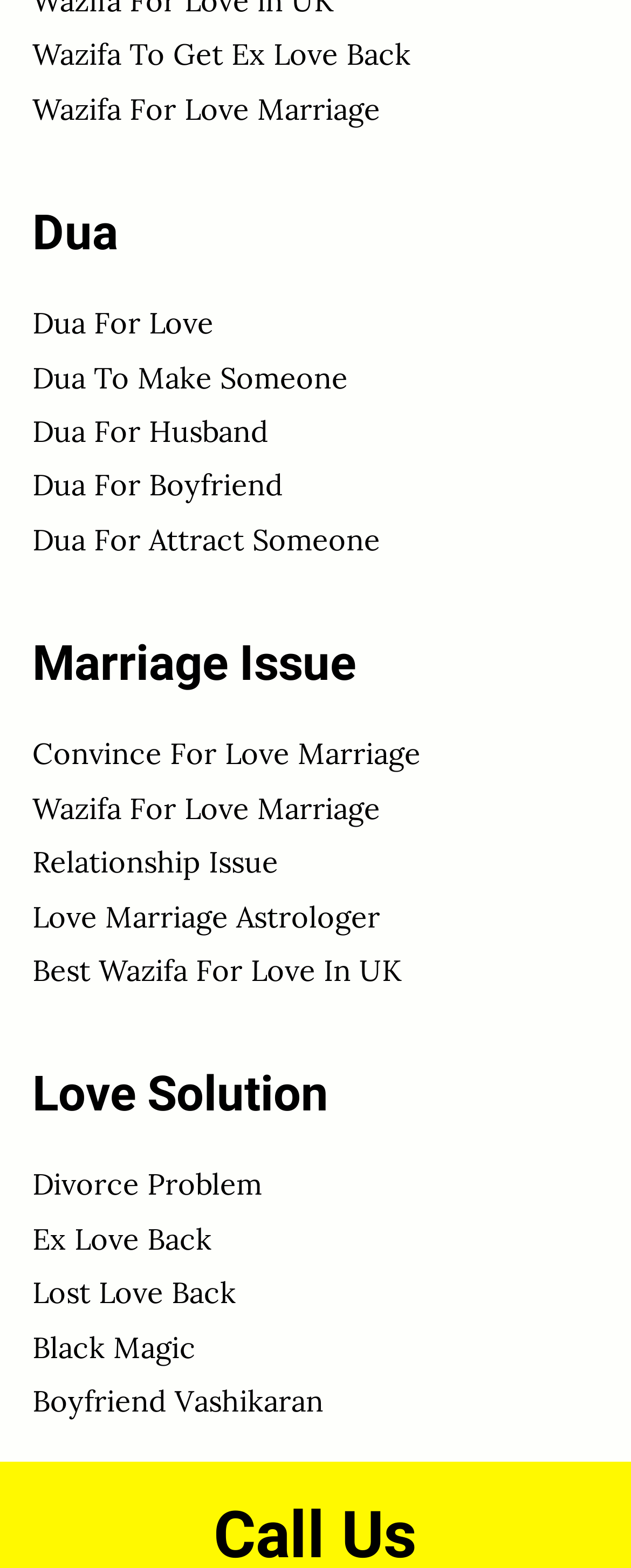Could you determine the bounding box coordinates of the clickable element to complete the instruction: "Click on Wazifa To Get Ex Love Back"? Provide the coordinates as four float numbers between 0 and 1, i.e., [left, top, right, bottom].

[0.051, 0.018, 0.949, 0.052]